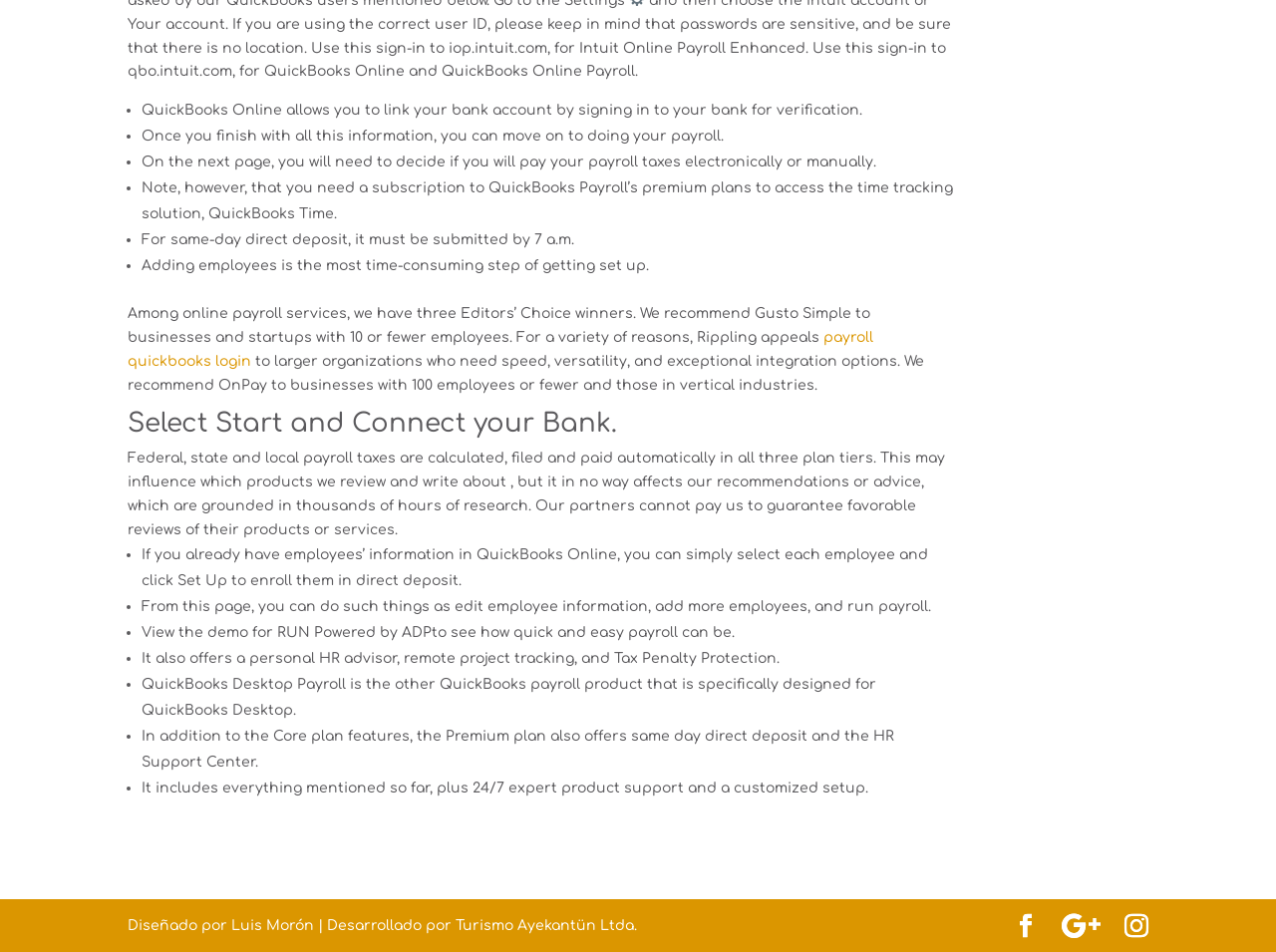What is QuickBooks Online used for?
Examine the image and provide an in-depth answer to the question.

Based on the webpage content, QuickBooks Online is used to link a bank account by signing in to the bank for verification, which is mentioned in the first bullet point.